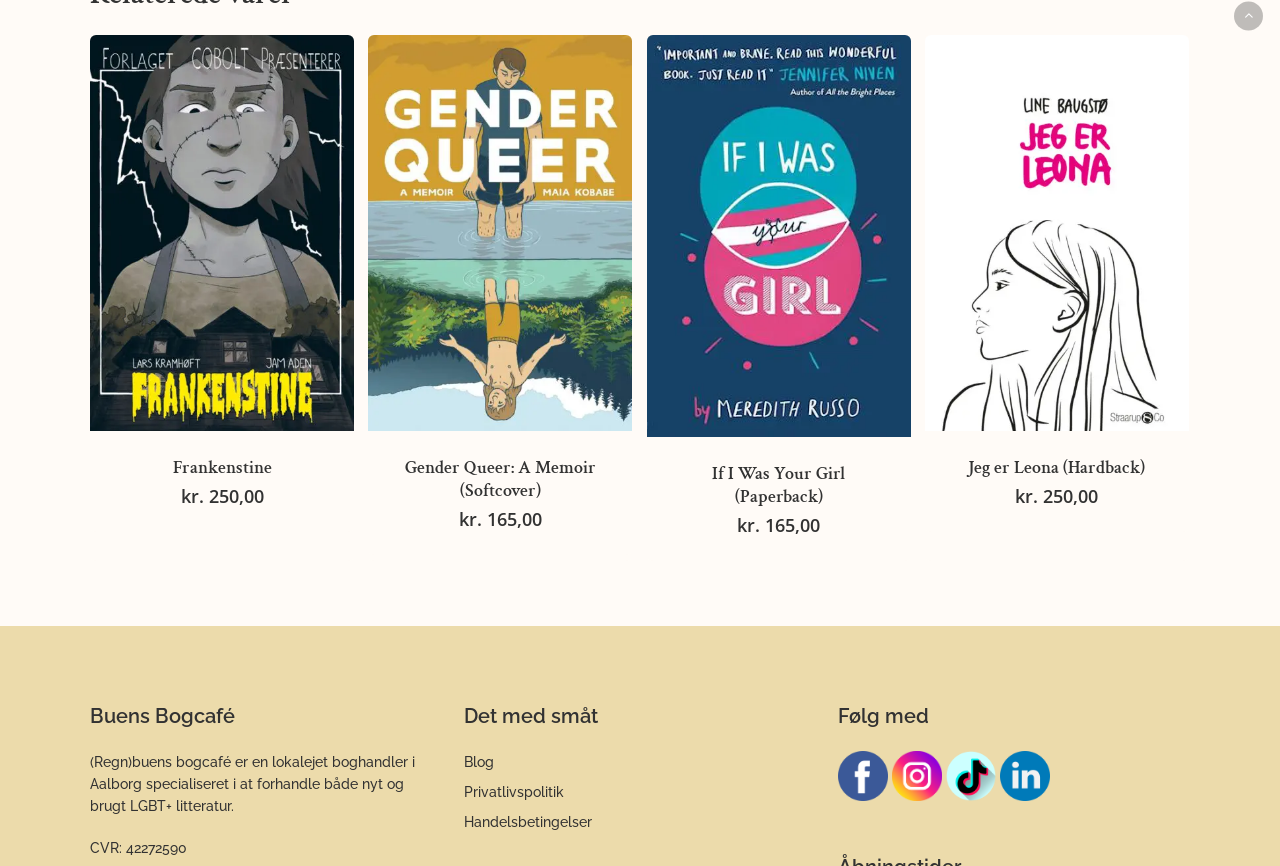How many books are displayed on the webpage?
Please provide a comprehensive answer based on the details in the screenshot.

There are four book links on the webpage, each with a heading element and a price, indicating that there are four books displayed.